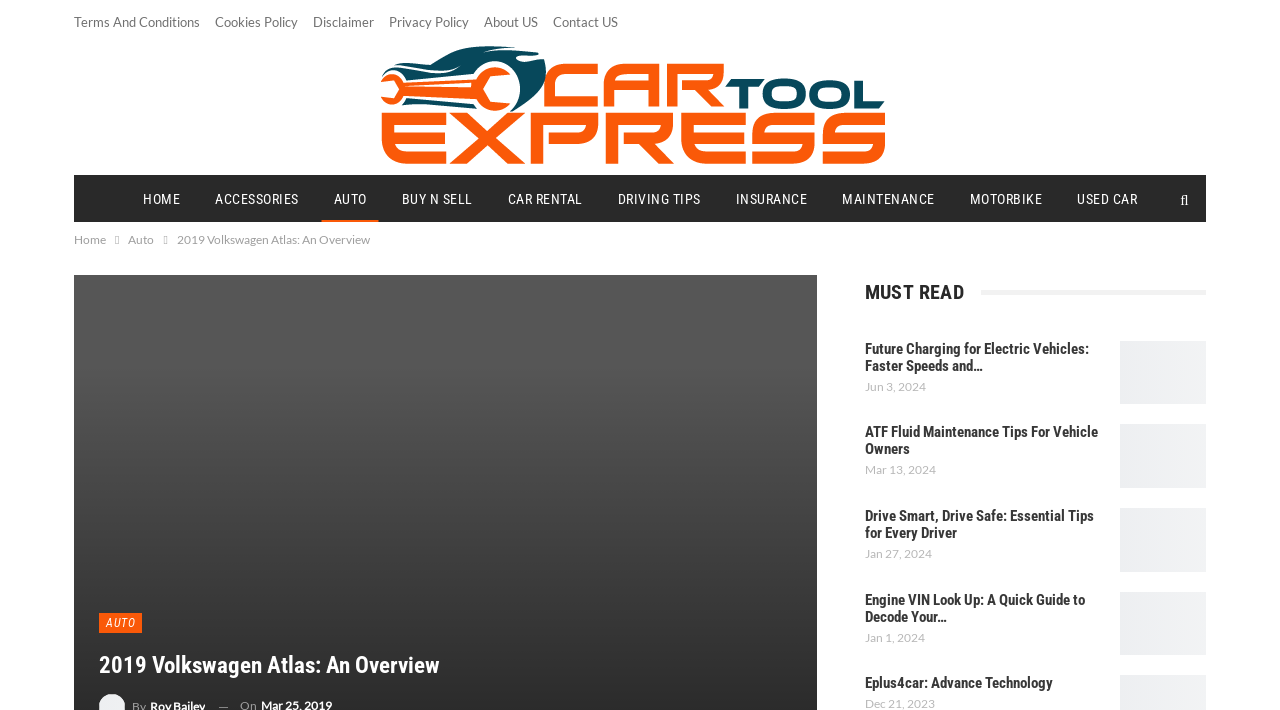What is the date of the article 'Drive Smart, Drive Safe: Essential Tips for Every Driver'?
Give a detailed and exhaustive answer to the question.

The time element associated with the article 'Drive Smart, Drive Safe: Essential Tips for Every Driver' has a static text 'Jan 27, 2024', which indicates the date of the article.